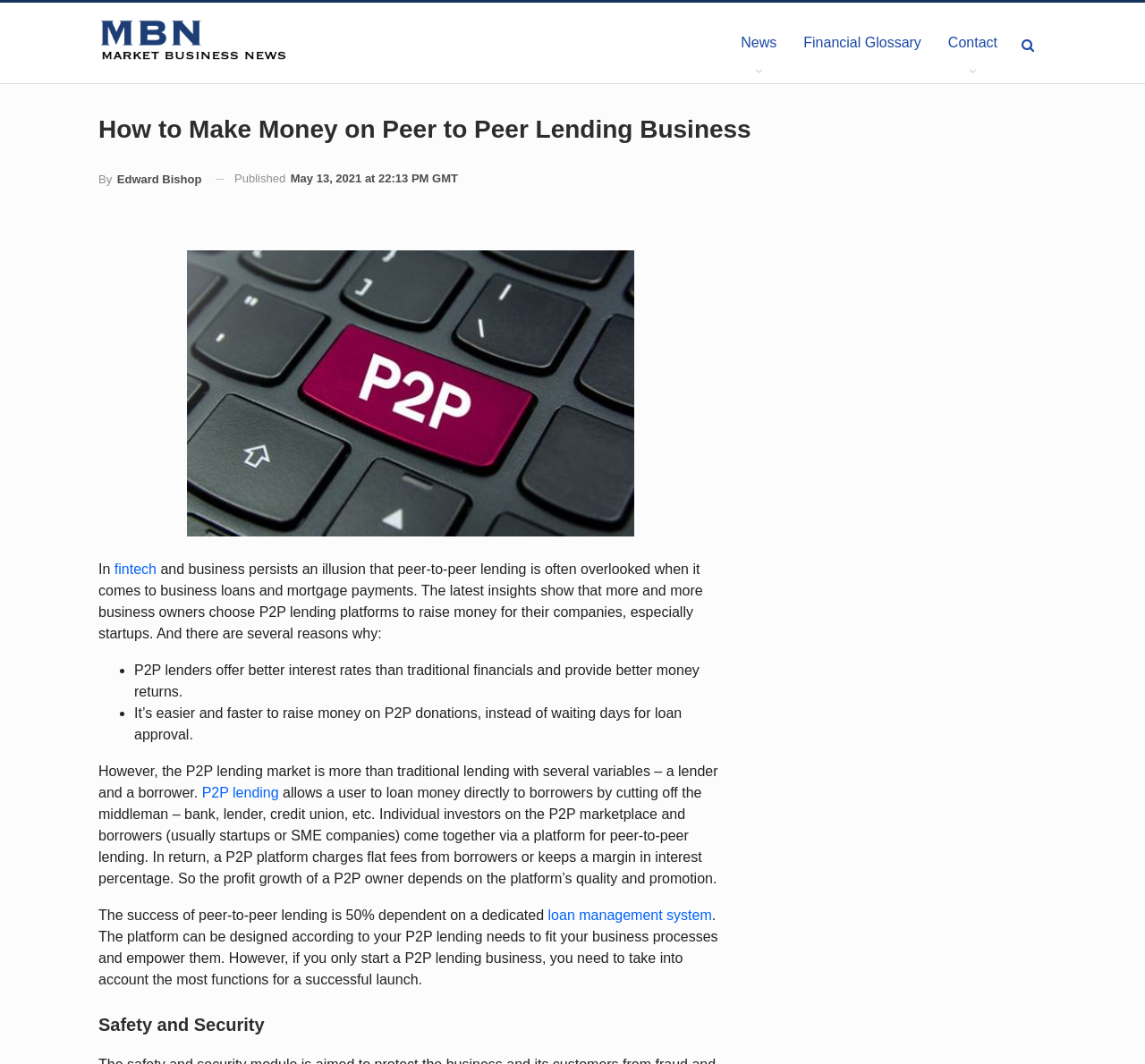What is the main title displayed on this webpage?

How to Make Money on Peer to Peer Lending Business